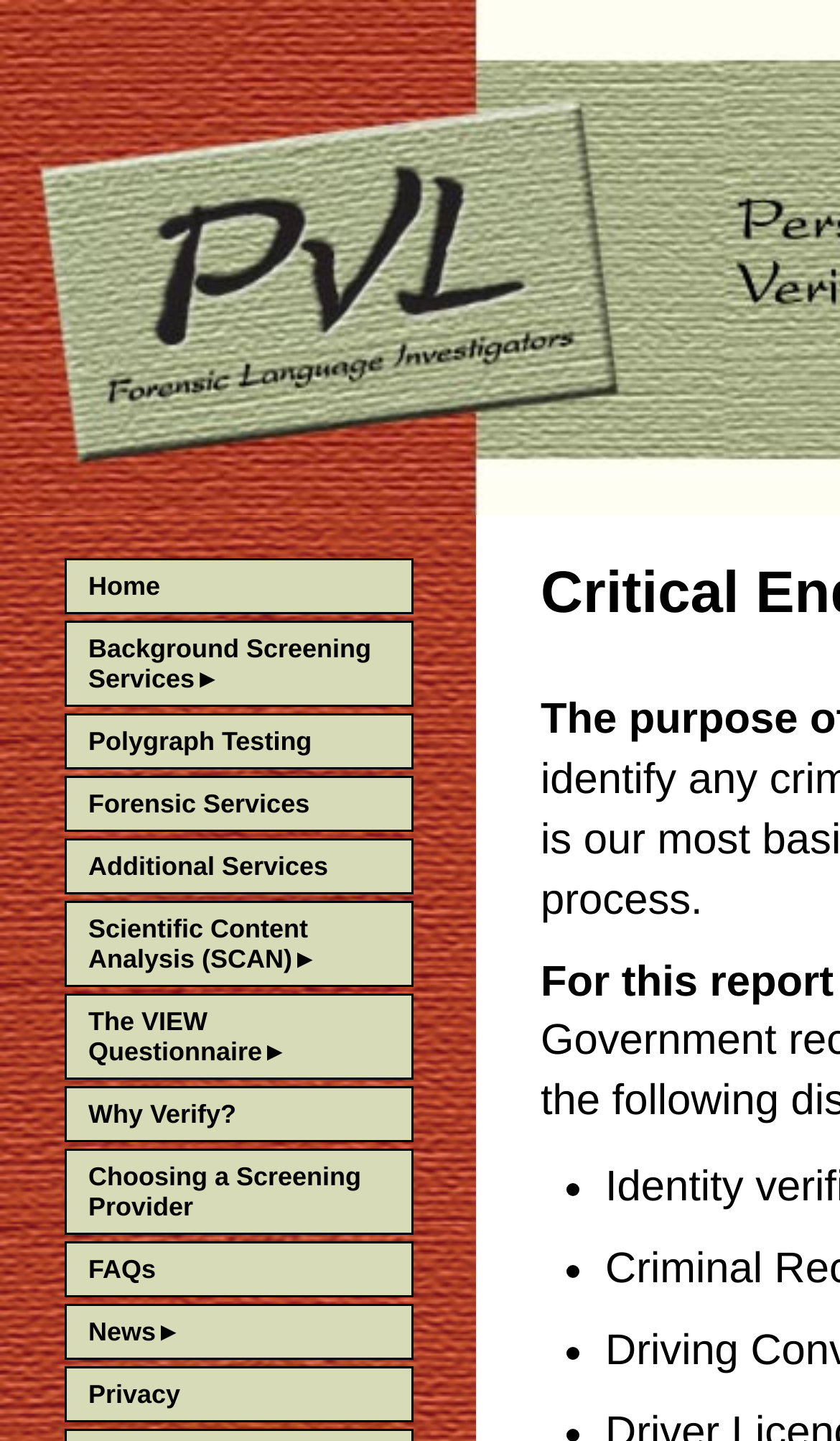Please provide the bounding box coordinates for the element that needs to be clicked to perform the following instruction: "Explore Polygraph Testing". The coordinates should be given as four float numbers between 0 and 1, i.e., [left, top, right, bottom].

[0.079, 0.497, 0.49, 0.532]